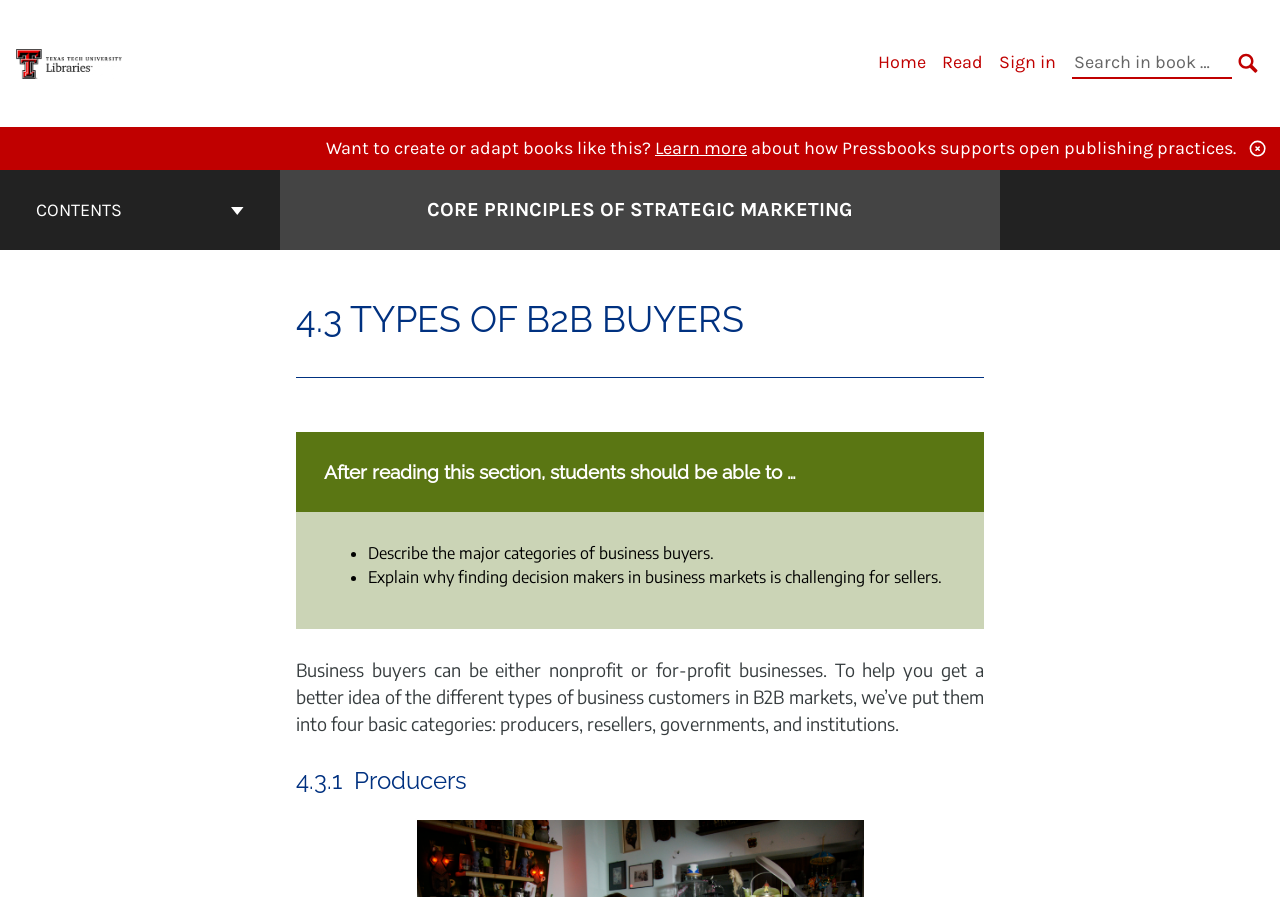Respond with a single word or phrase for the following question: 
What are the four basic categories of business customers in B2B markets?

Producers, resellers, governments, and institutions